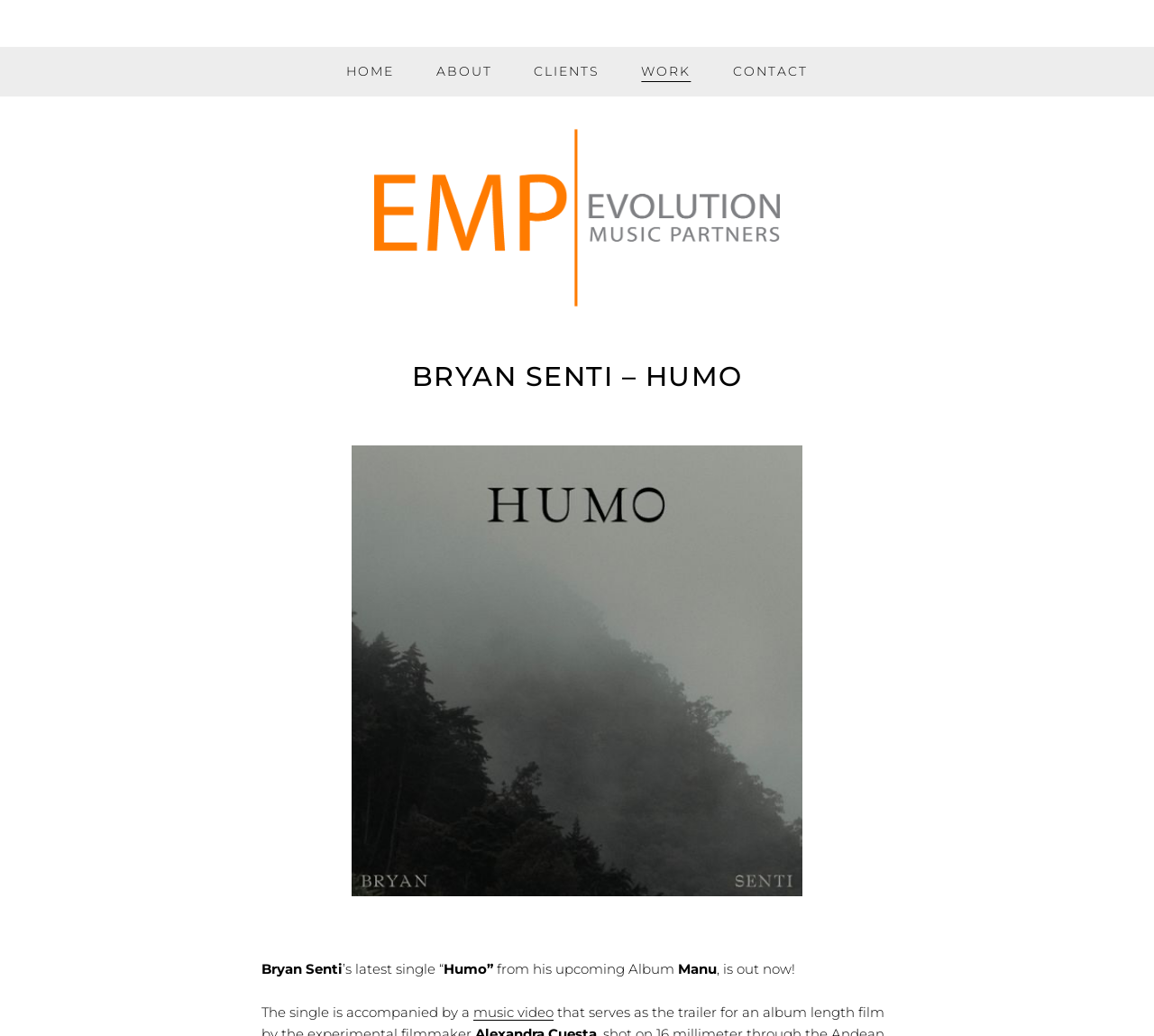Could you highlight the region that needs to be clicked to execute the instruction: "go to Evolution Music Partners"?

[0.305, 0.119, 0.695, 0.301]